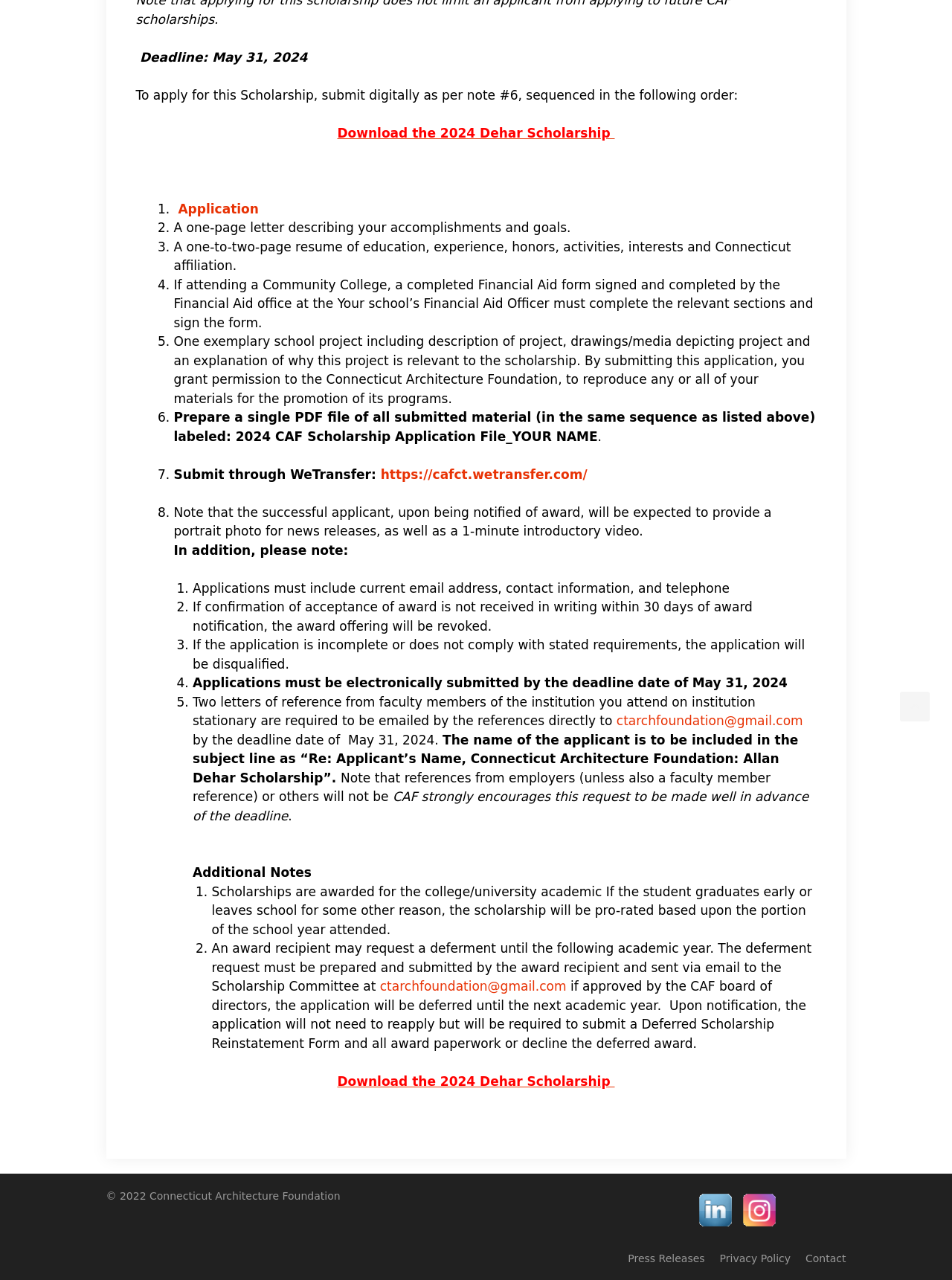Give a one-word or one-phrase response to the question: 
What is the deadline for the scholarship application?

May 31, 2024